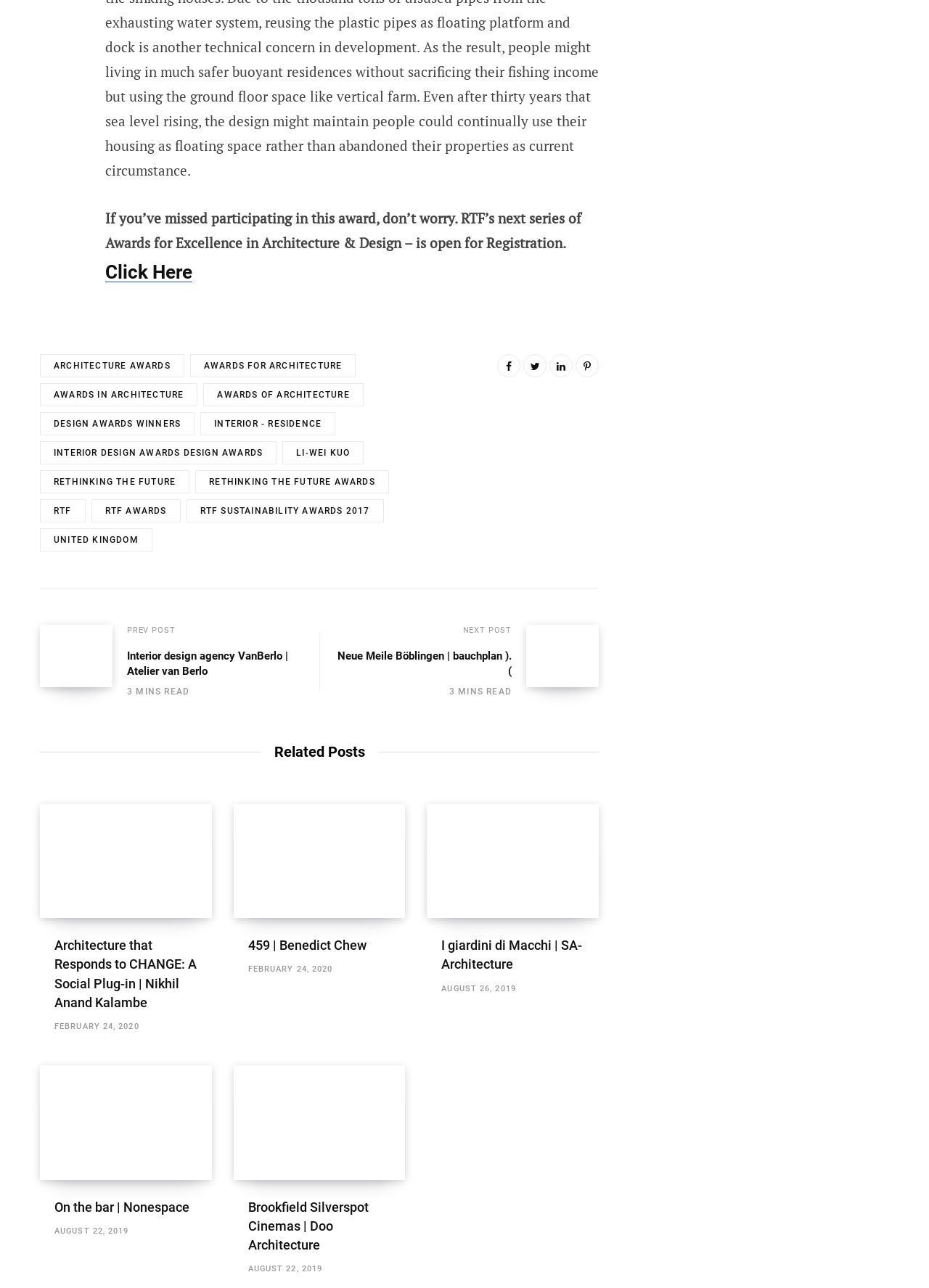Please look at the image and answer the question with a detailed explanation: What is the date of the second related post?

The question asks about the date of the second related post. After analyzing the time element with ID 550, I found the answer to be 'FEBRUARY 24, 2020'.